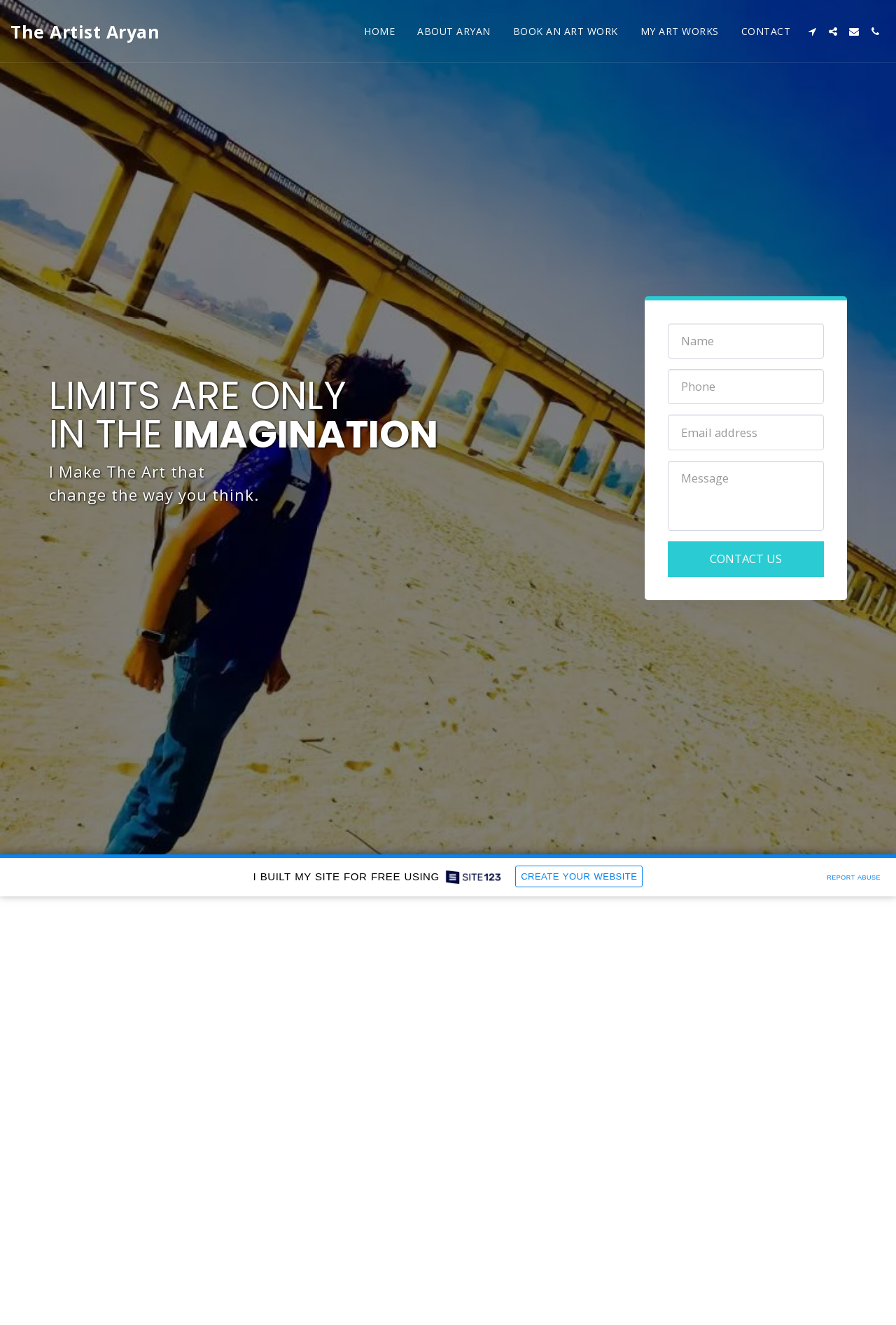Determine the bounding box coordinates for the area you should click to complete the following instruction: "Click the HOME link".

[0.395, 0.018, 0.452, 0.029]